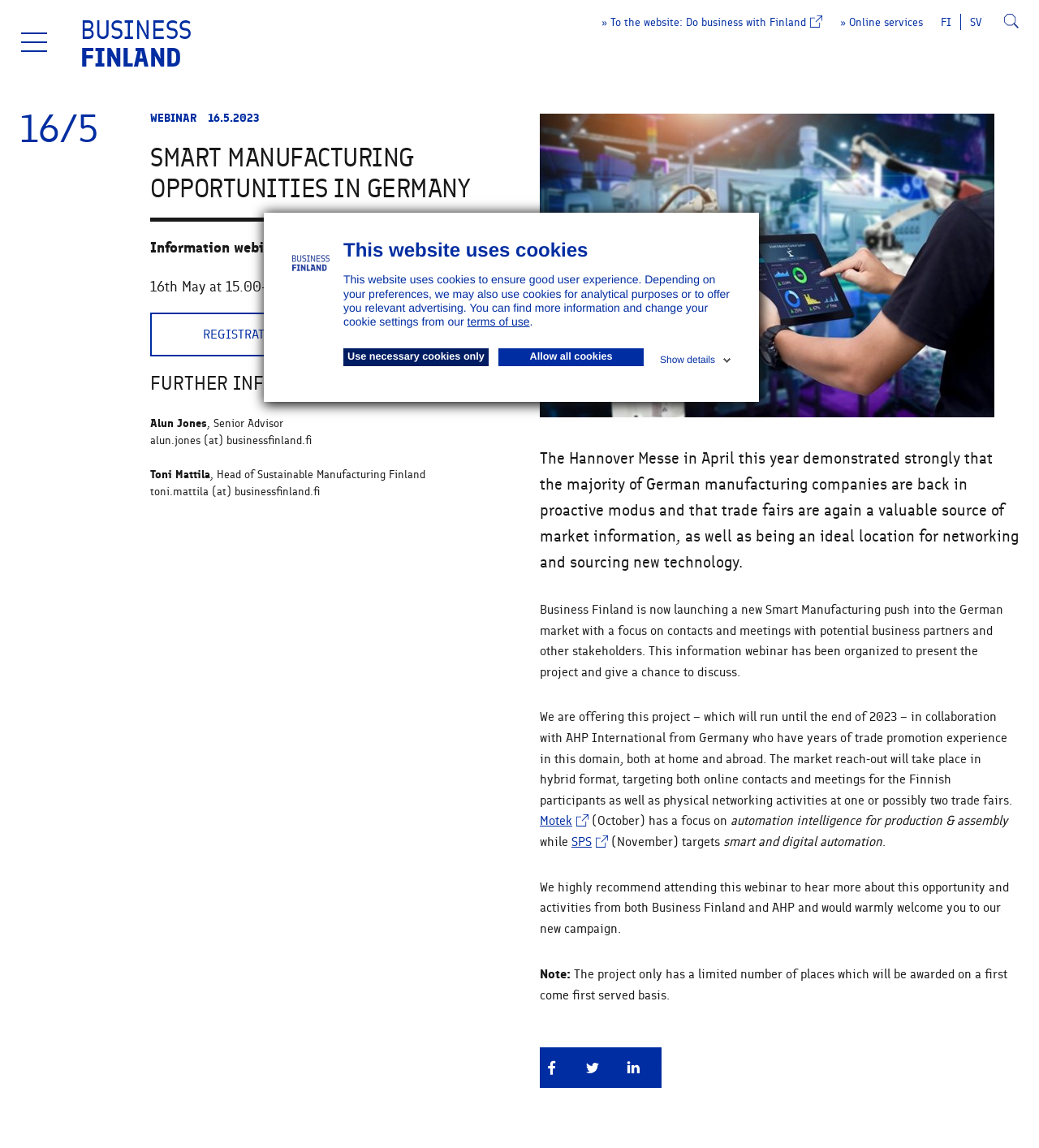What is the purpose of the information webinar?
Kindly give a detailed and elaborate answer to the question.

The purpose of the information webinar can be determined by reading the text 'This information webinar has been organized to present the project and give a chance to discuss.' which provides information about the webinar's objective.